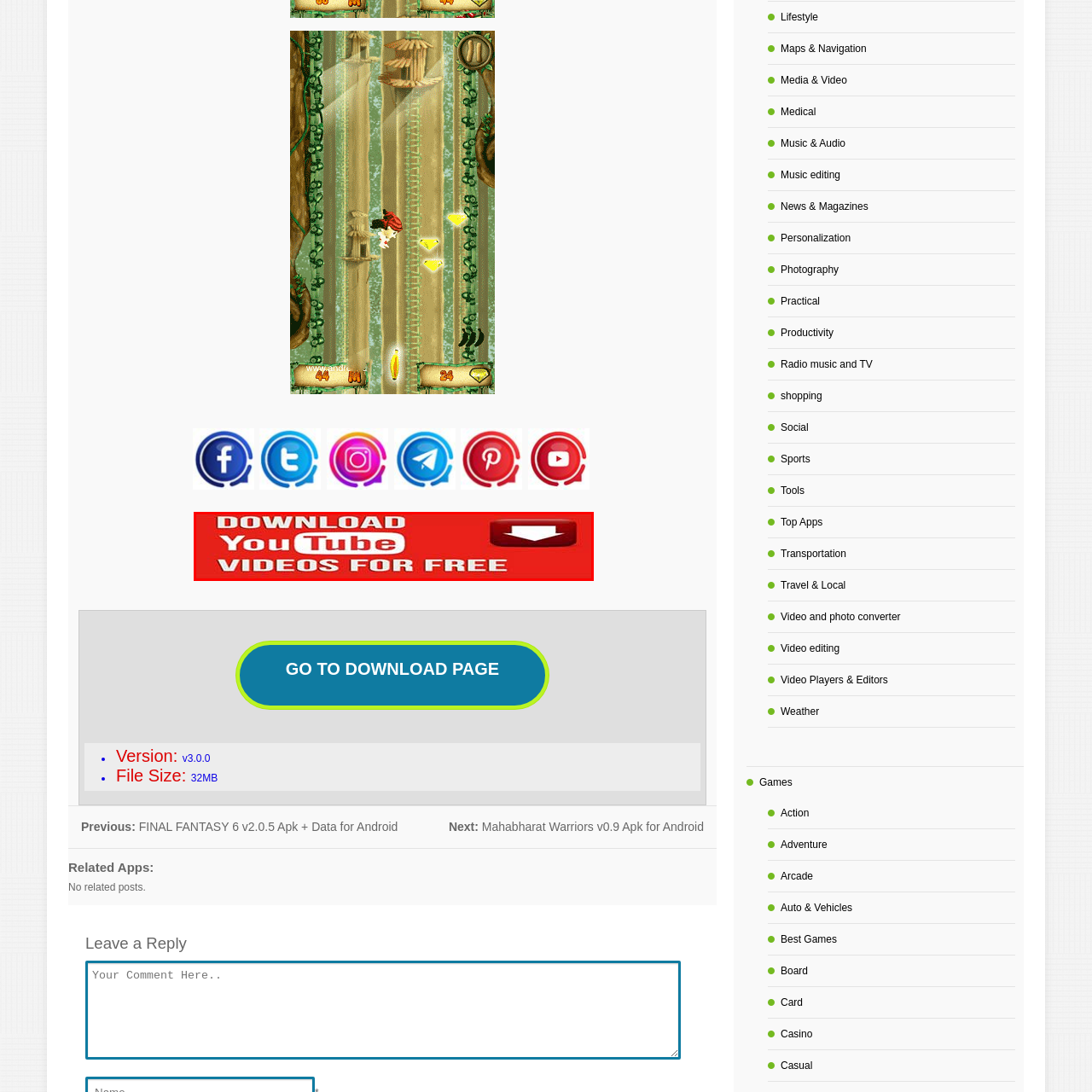Create a detailed narrative describing the image bounded by the red box.

The image prominently features a bold call to action in vibrant red, encouraging users to "DOWNLOAD YOUTUBE VIDEOS FOR FREE." This visually striking banner utilizes a white font, ensuring clear legibility against the red background. Accompanying the text is the recognizable YouTube logo, depicted as a white play button within a red rectangle, further emphasizing the association with video content. Overall, the design of the image aims to attract attention and promote a service allowing users to download videos from YouTube without any cost.